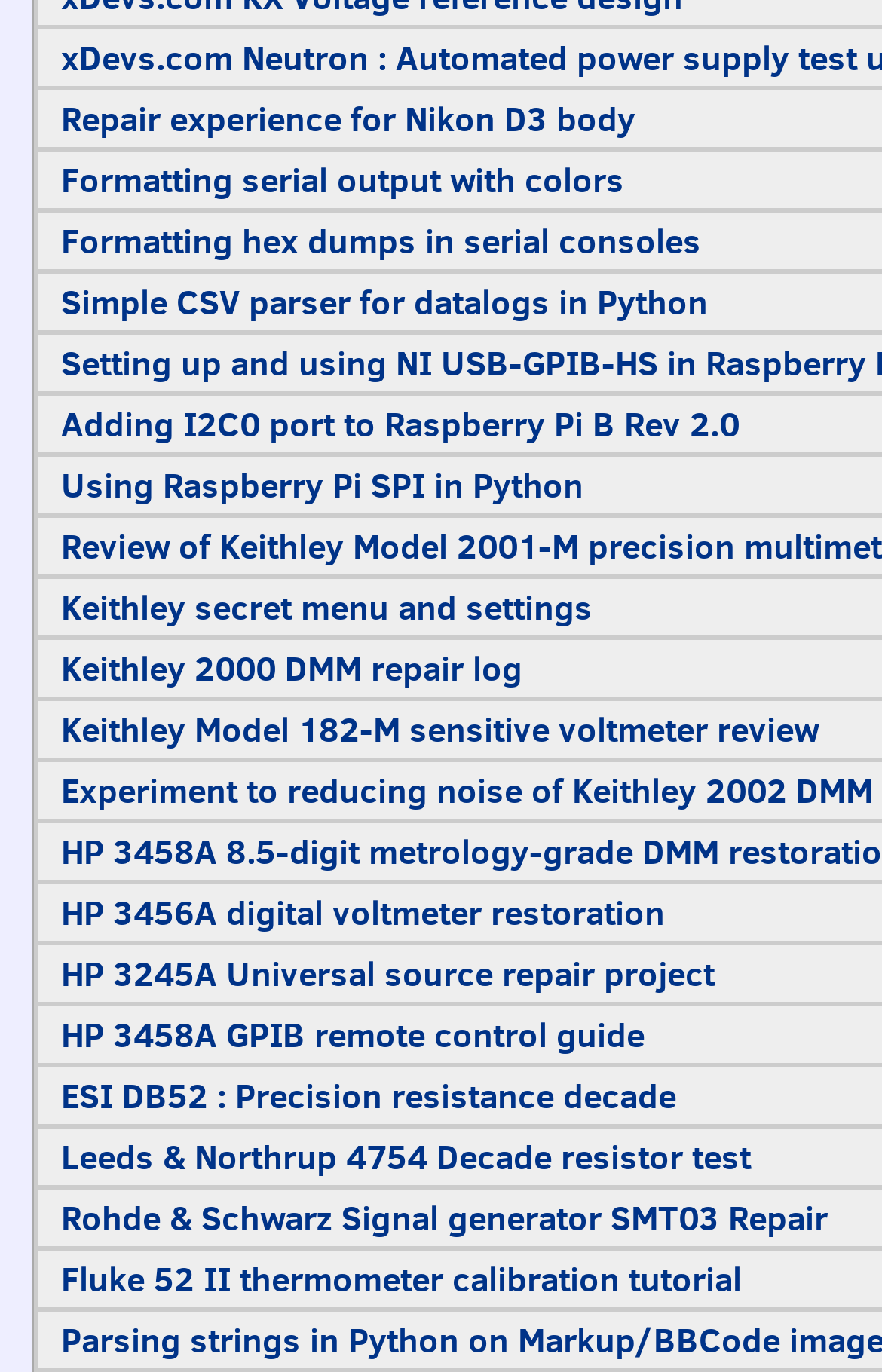Locate the bounding box coordinates of the segment that needs to be clicked to meet this instruction: "Check the HP 3456A digital voltmeter restoration guide".

[0.069, 0.648, 0.754, 0.683]